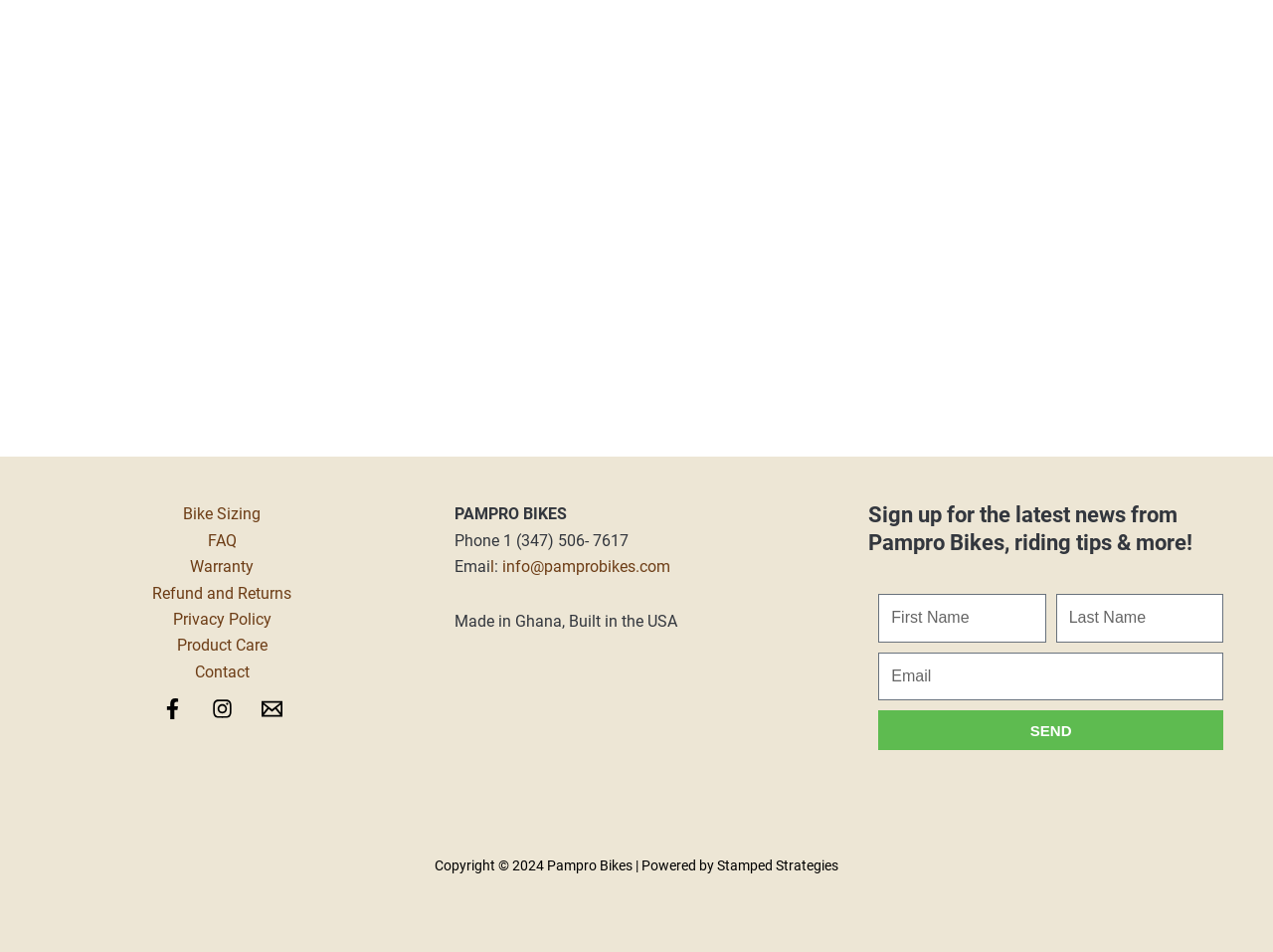Look at the image and answer the question in detail:
What is the company name?

The company name can be found in the footer section of the webpage, specifically in the 'Footer Widget 1' section, where it is written as 'PAMPRO BIKES' in static text.